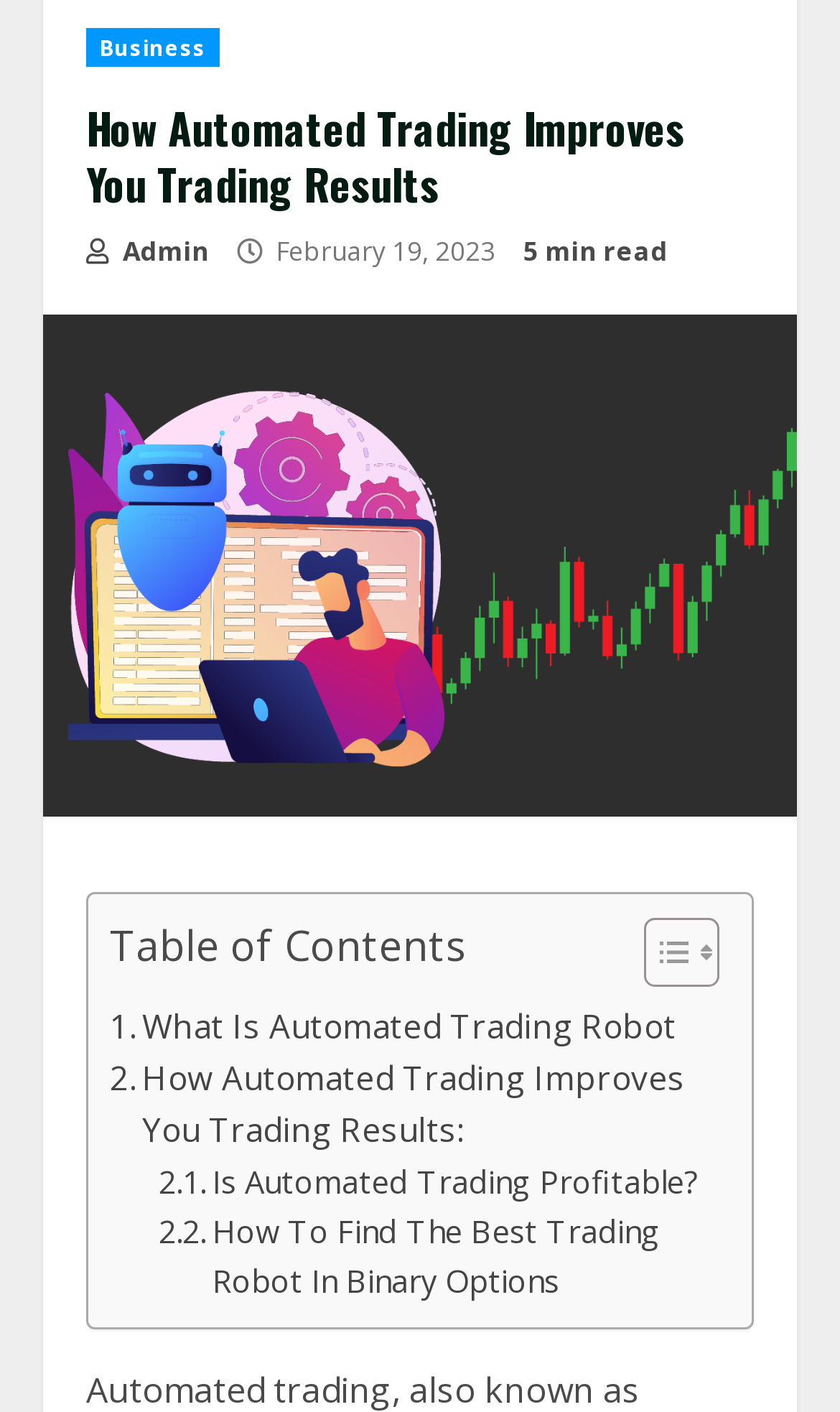Determine the bounding box of the UI element mentioned here: "Is Automated Trading Profitable?". The coordinates must be in the format [left, top, right, bottom] with values ranging from 0 to 1.

[0.189, 0.819, 0.832, 0.854]